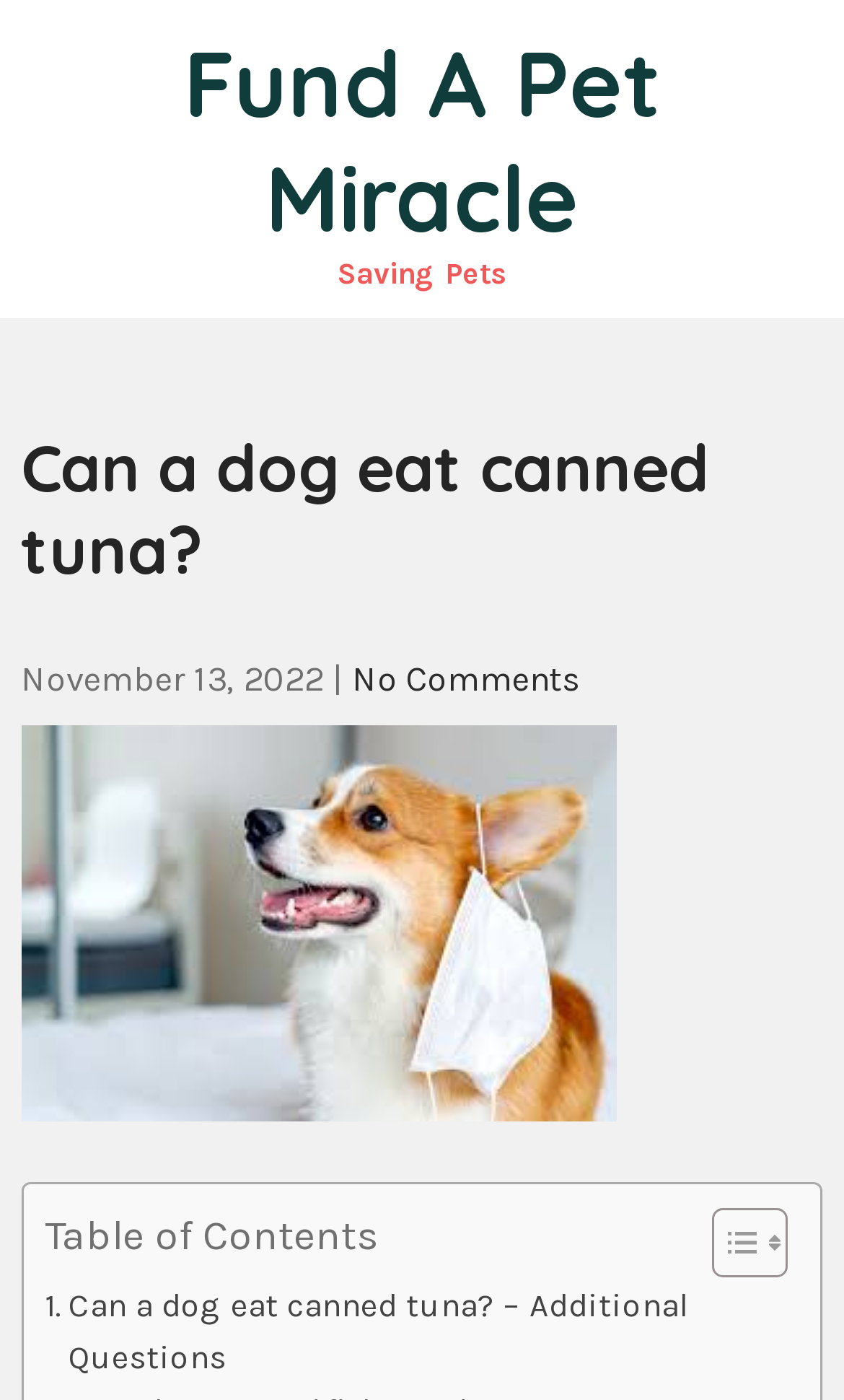Give a one-word or one-phrase response to the question: 
What is the purpose of the table of contents?

To navigate the article